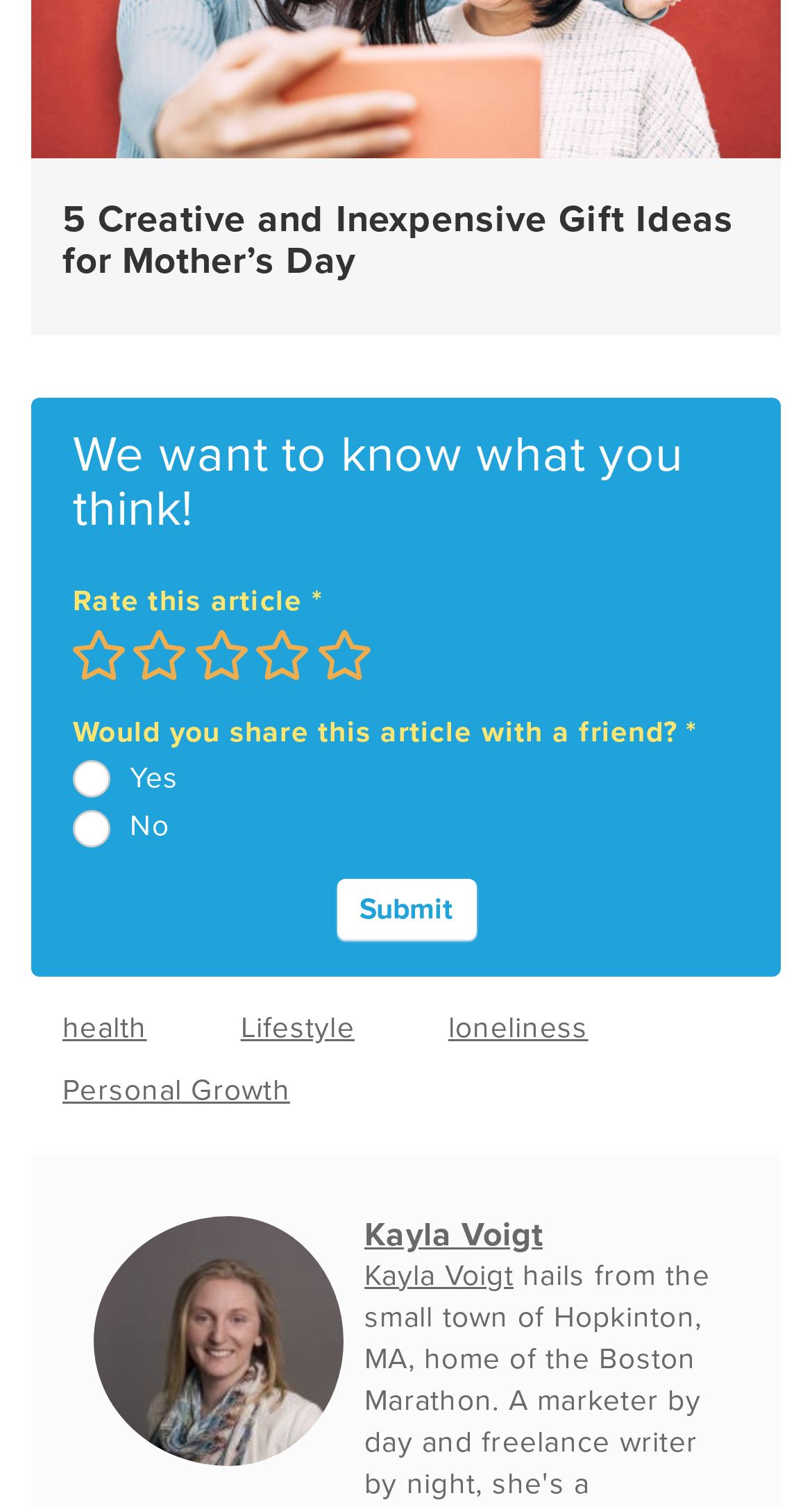Could you specify the bounding box coordinates for the clickable section to complete the following instruction: "Go back to top"?

None